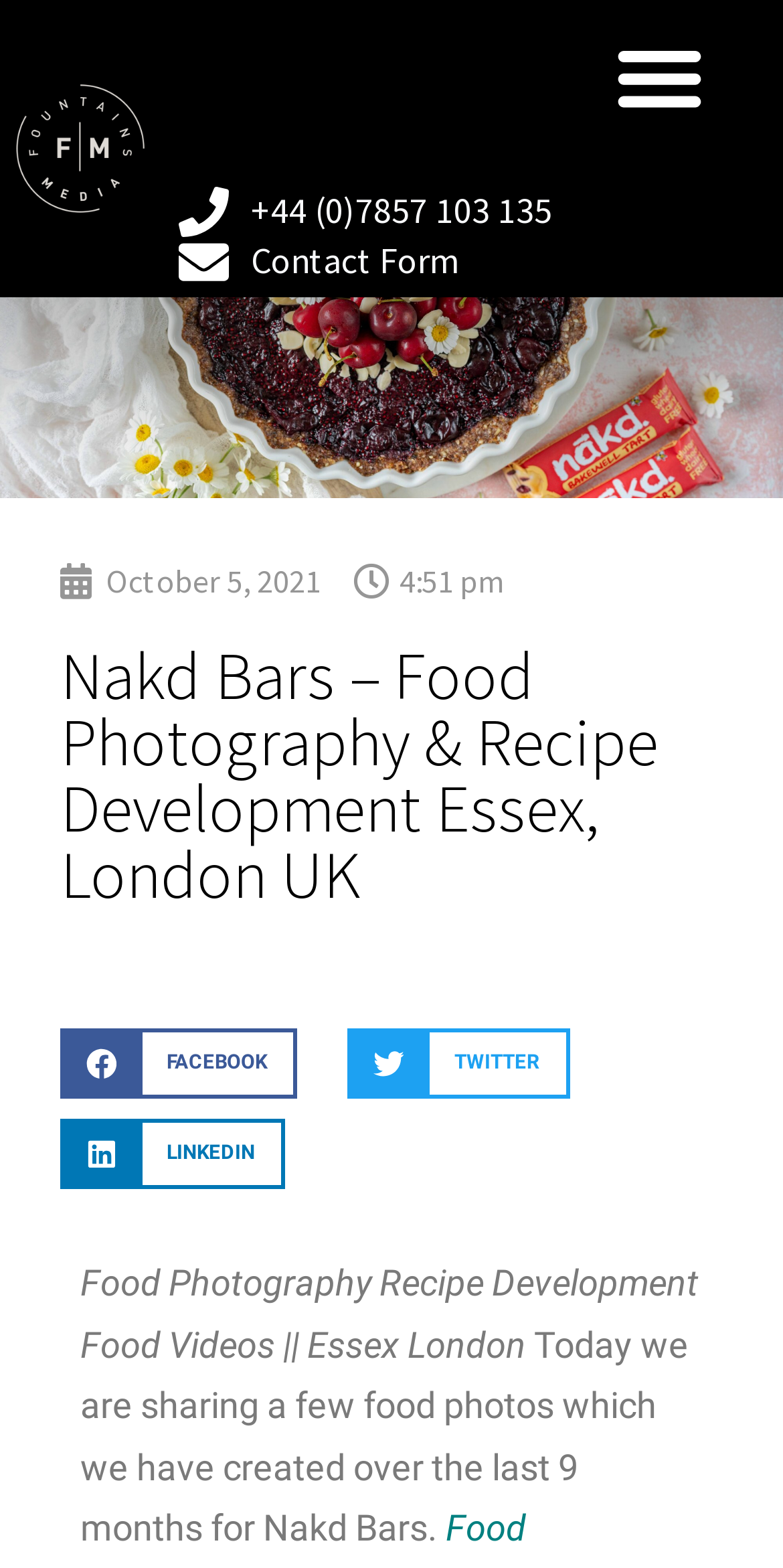Locate the bounding box of the UI element defined by this description: "info@petrofer.com". The coordinates should be given as four float numbers between 0 and 1, formatted as [left, top, right, bottom].

None